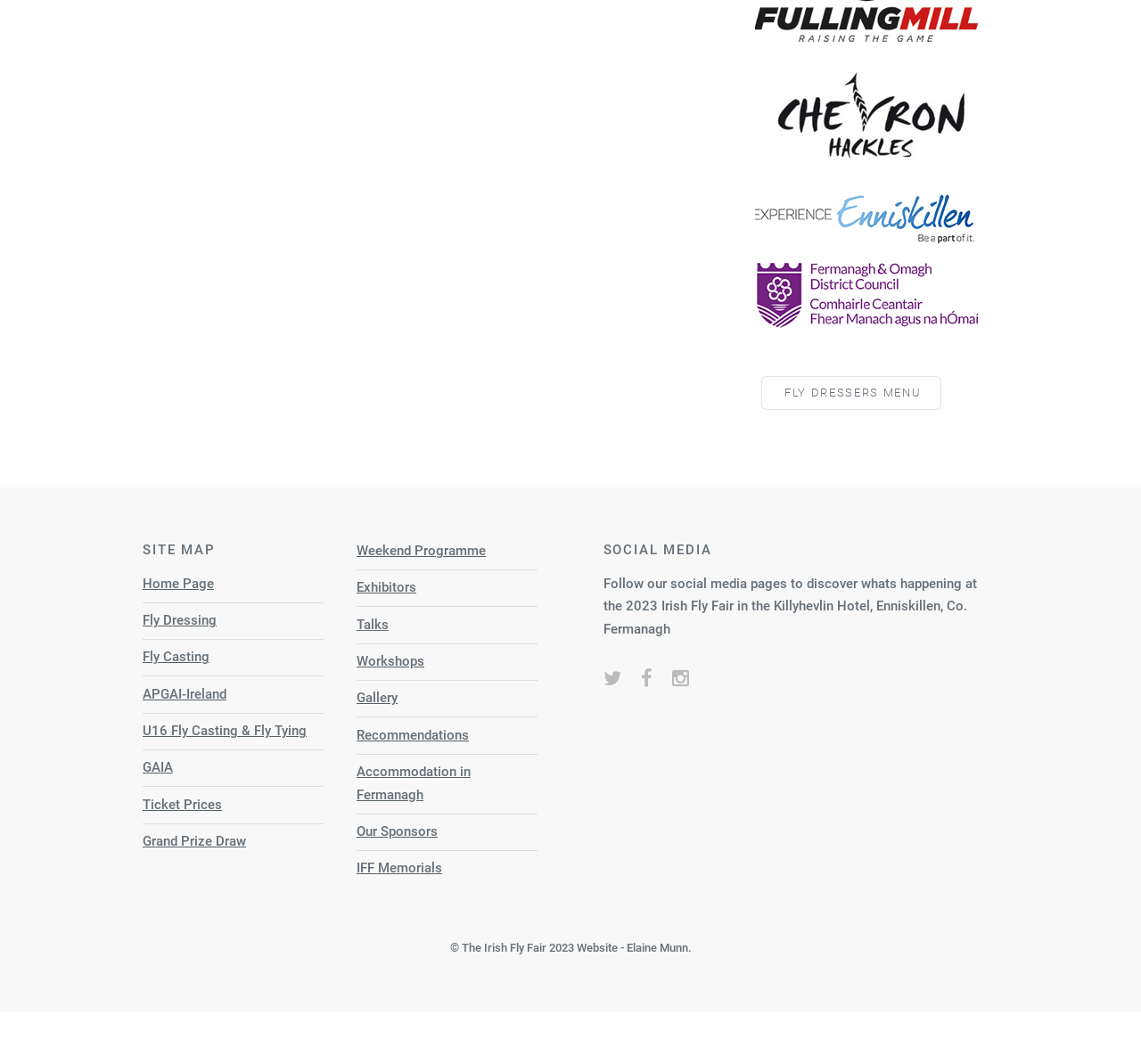What type of content is available in the 'Gallery' section?
Can you offer a detailed and complete answer to this question?

The 'Gallery' link is likely to contain images or photos related to the Irish Fly Fair event, as it is a common convention for galleries to display visual content.